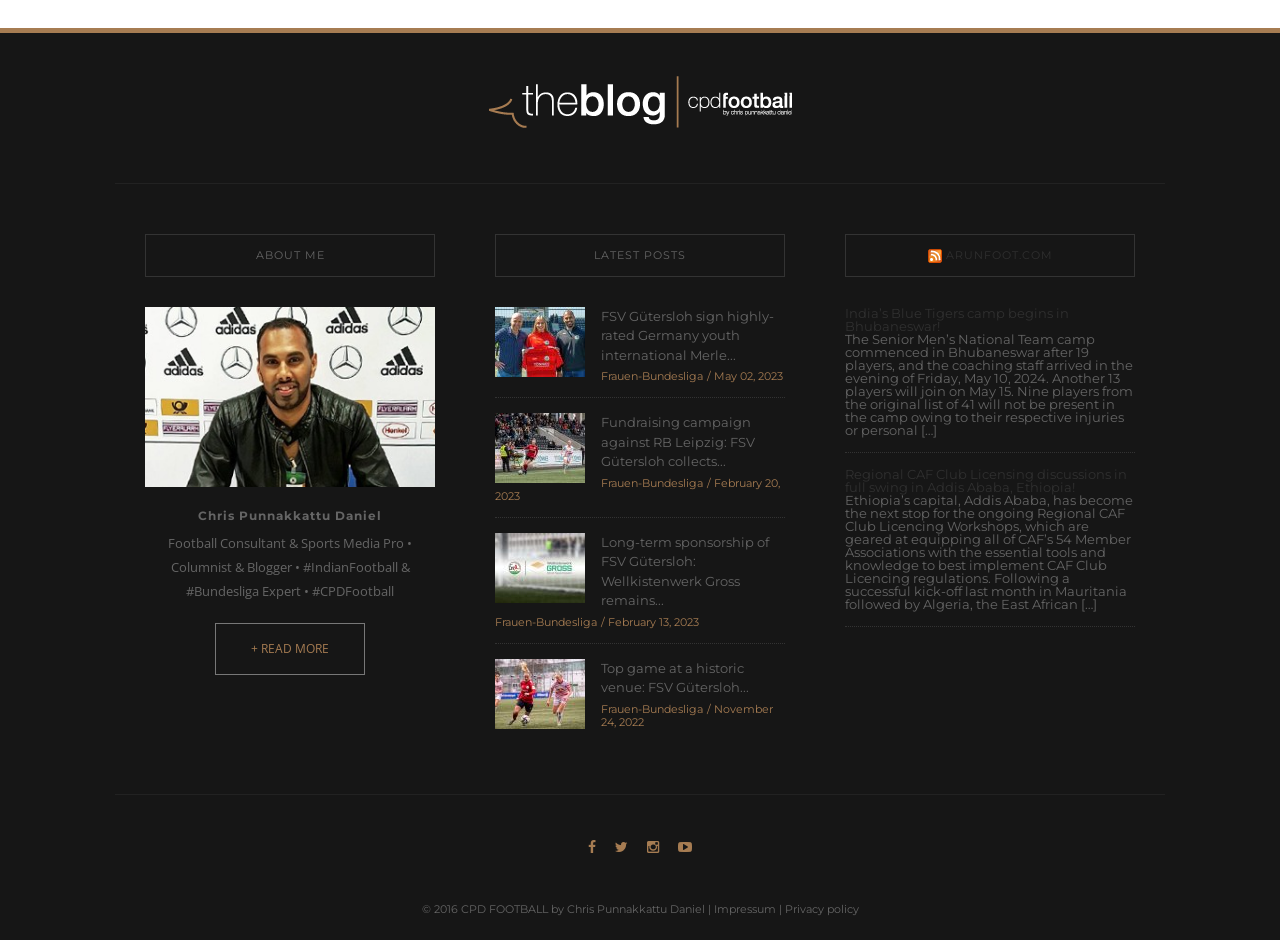Extract the bounding box coordinates for the UI element described as: "Privacy policy".

[0.613, 0.959, 0.671, 0.974]